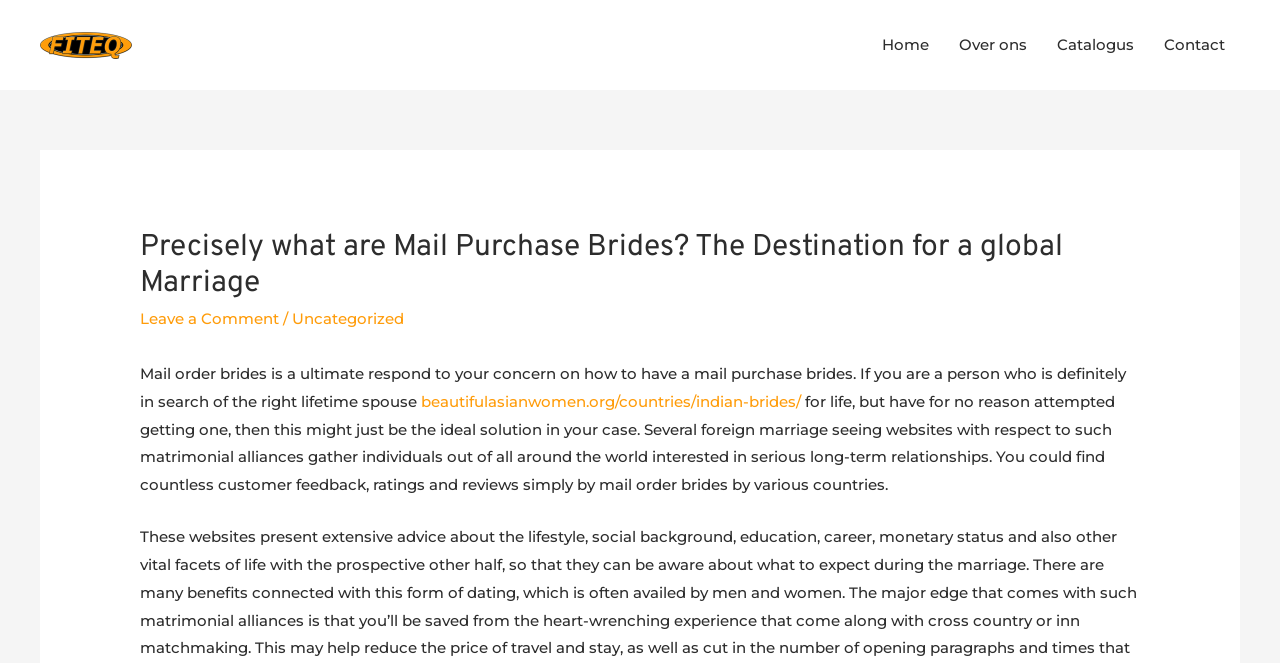What is the purpose of the website?
Look at the screenshot and respond with one word or a short phrase.

Global marriage